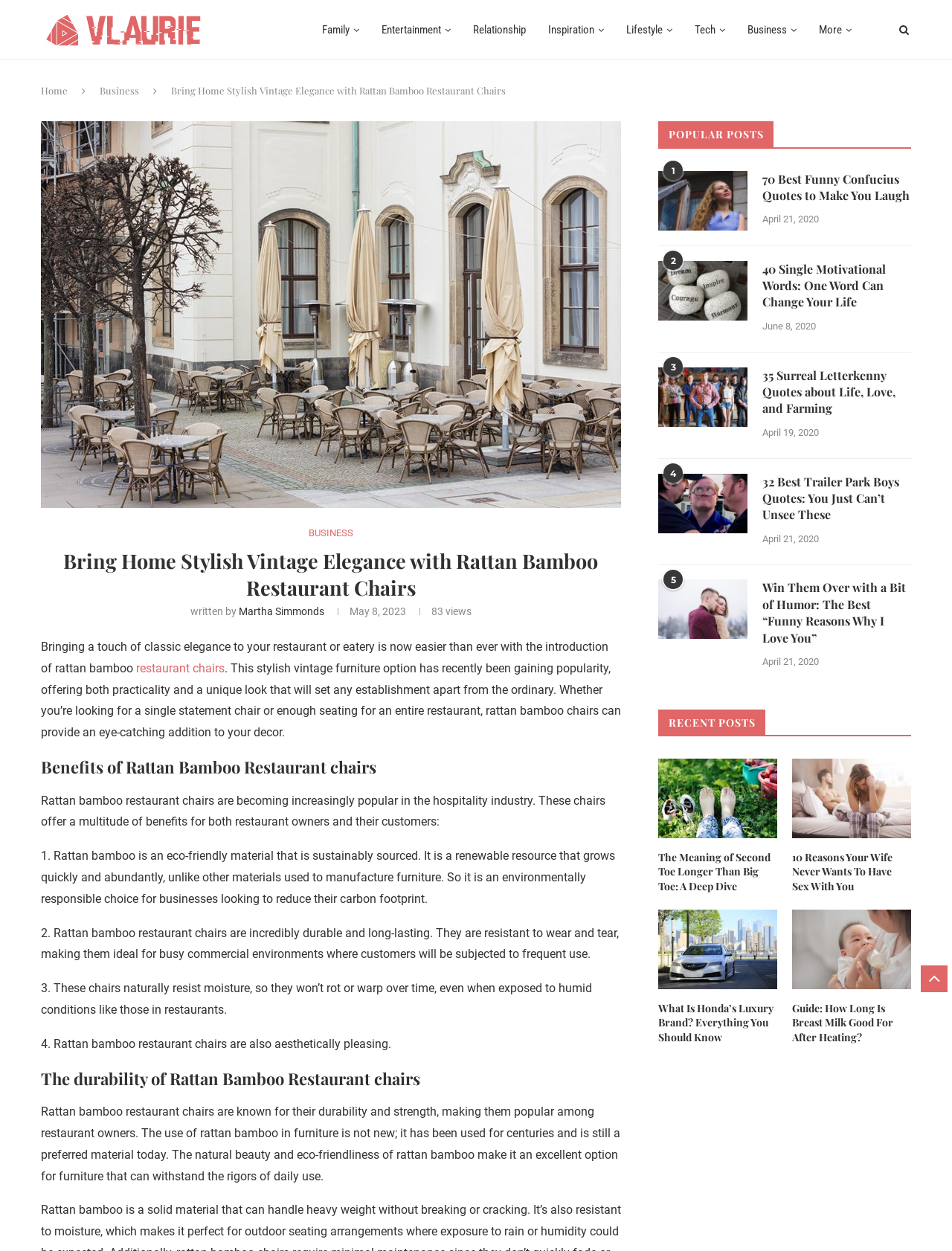How many popular posts are listed on the webpage?
Use the image to give a comprehensive and detailed response to the question.

The webpage lists 5 popular posts under the heading 'POPULAR POSTS', each with a title, link, and timestamp.